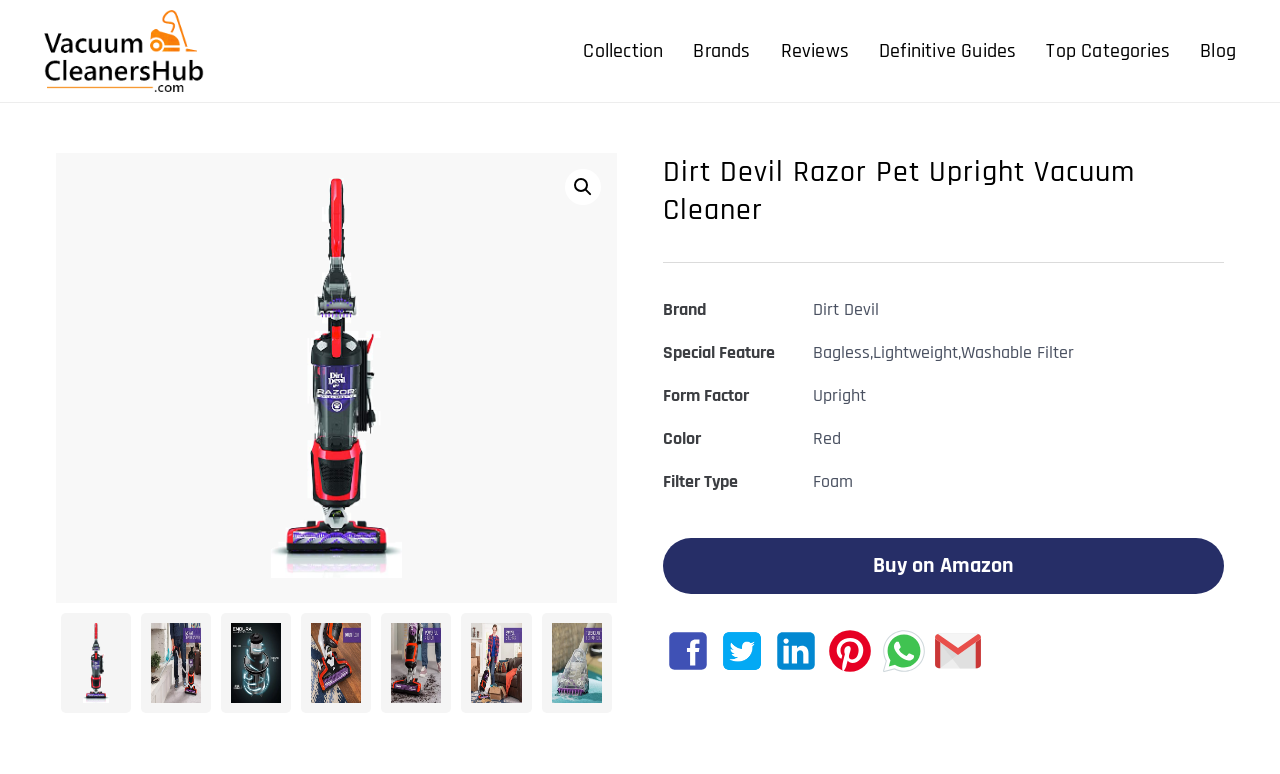Using the provided element description, identify the bounding box coordinates as (top-left x, top-left y, bottom-right x, bottom-right y). Ensure all values are between 0 and 1. Description: Vacuum Cleaners Hub

[0.034, 0.123, 0.218, 0.166]